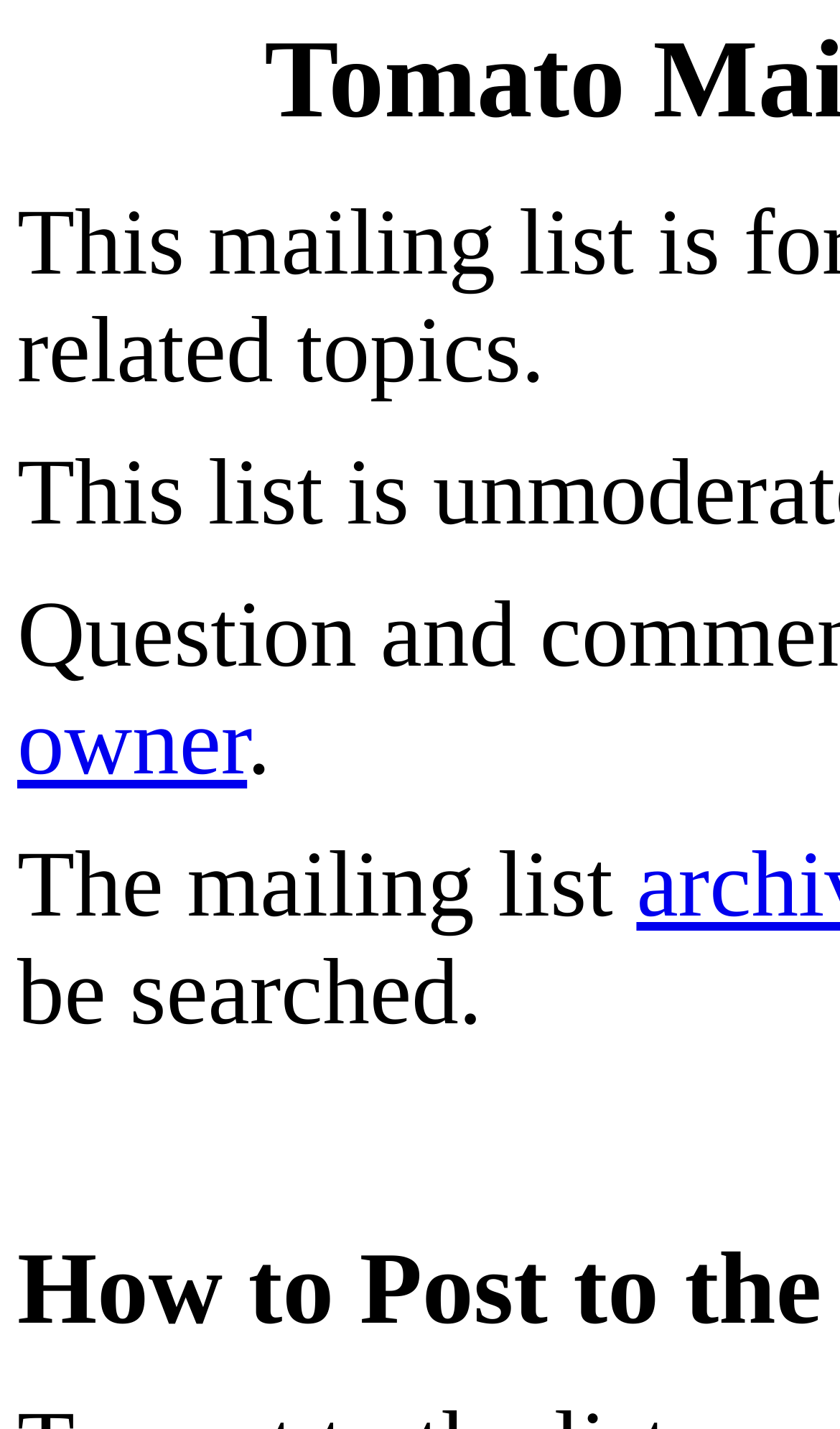Generate the main heading text from the webpage.

Tomato Mailing List Information